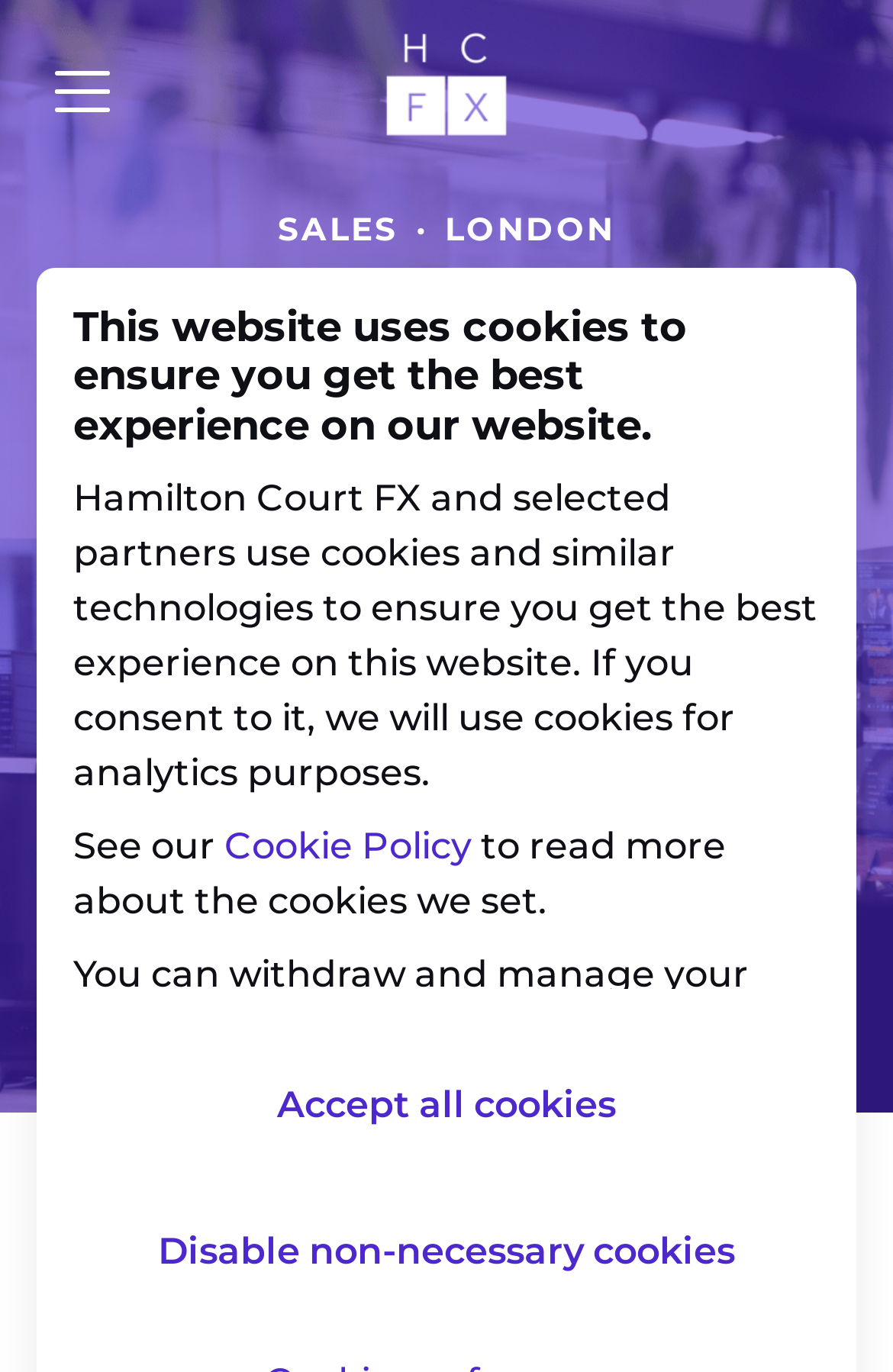Describe the webpage in detail, including text, images, and layout.

The webpage is about a job opportunity at Hamilton Court FX, specifically for a Senior FX Sales position in London. At the top of the page, there is a notification about the website using cookies, with a link to the Cookie Policy. Below this notification, there are two buttons to manage cookie consent.

Above the main content, there is a header section with a button to access the career menu and a link to the Hamilton Court FX career site, accompanied by an image. 

The main content is divided into two sections. On the left, there are three lines of text: "SALES", "·", and "LONDON", which likely indicate the job category and location. On the right, there are two headings: "Senior FX Sales" and "Join HCFX Team!", which are the job title and a call to action. 

Below these headings, there is a prominent "Apply now" button. Further down, there is a note stating that the company usually responds to applications within a week.